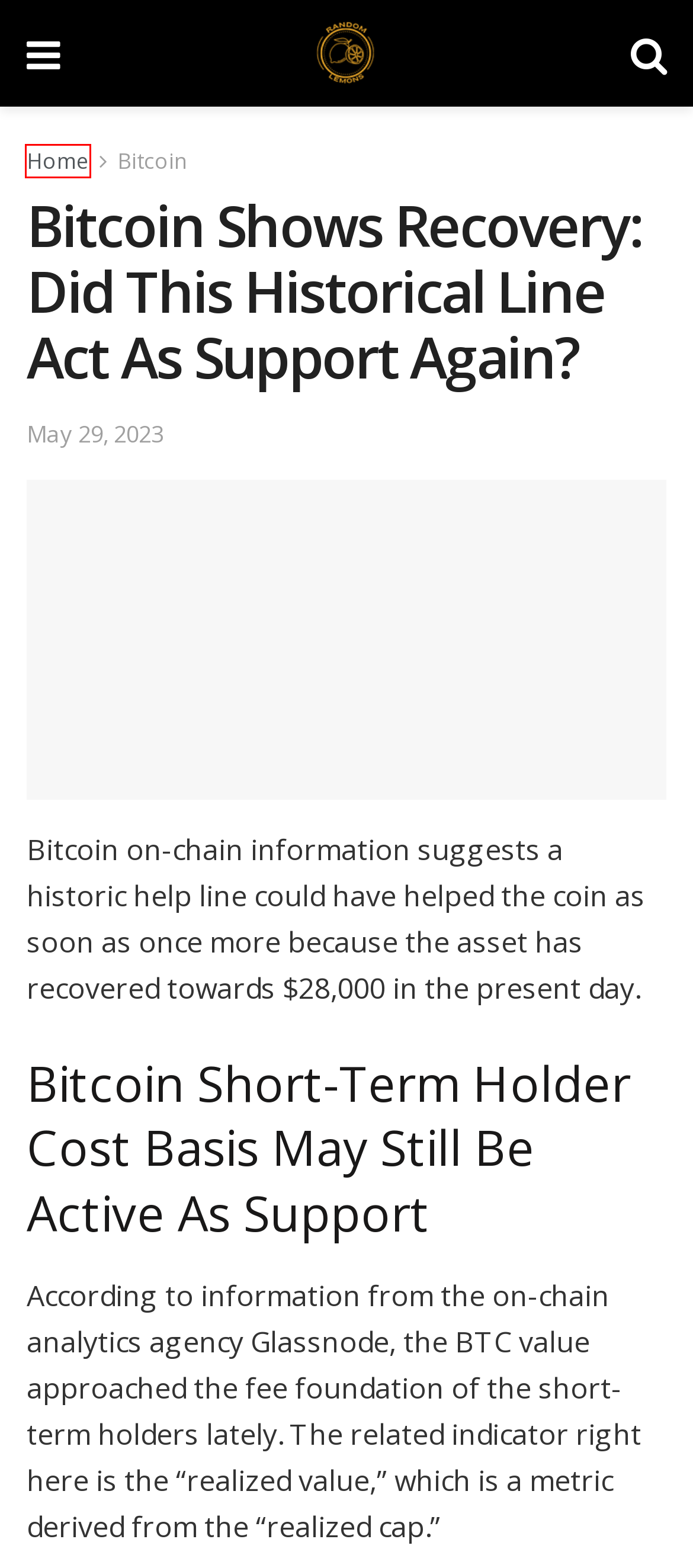Examine the screenshot of a webpage with a red bounding box around a UI element. Your task is to identify the webpage description that best corresponds to the new webpage after clicking the specified element. The given options are:
A. Bitcoin - Randomlemons
B. Cookie Policy - Randomlemons
C. eToro discontinues ALGO, MANA, MATIC & DASH
D. Home - Randomlemons
E. Terms of Use - Randomlemons
F. Bitcoin And Ethereum Supply Drops To Record Lows Unseen Since 2015 And 2017 - Randomlemons
G. Cryptocurrencies News - Randomlemons
H. Dogecoin - Randomlemons

D